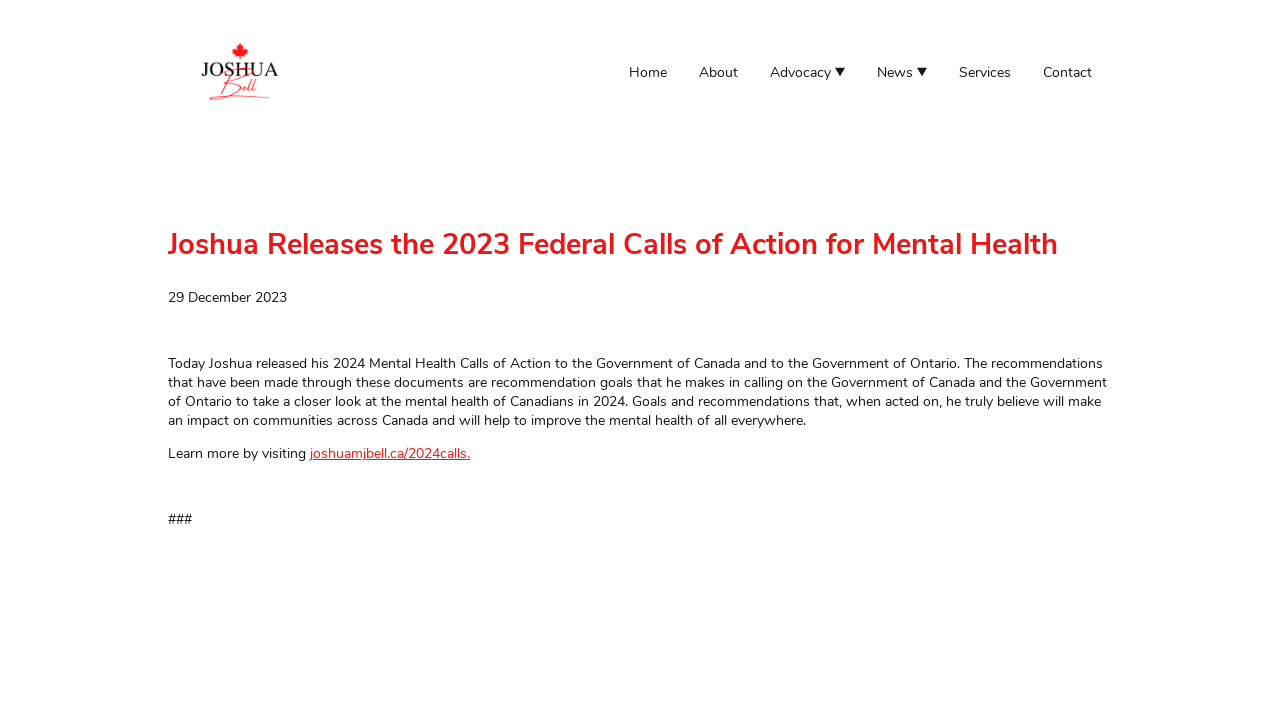Given the element description: "Home", predict the bounding box coordinates of this UI element. The coordinates must be four float numbers between 0 and 1, given as [left, top, right, bottom].

[0.484, 0.077, 0.529, 0.126]